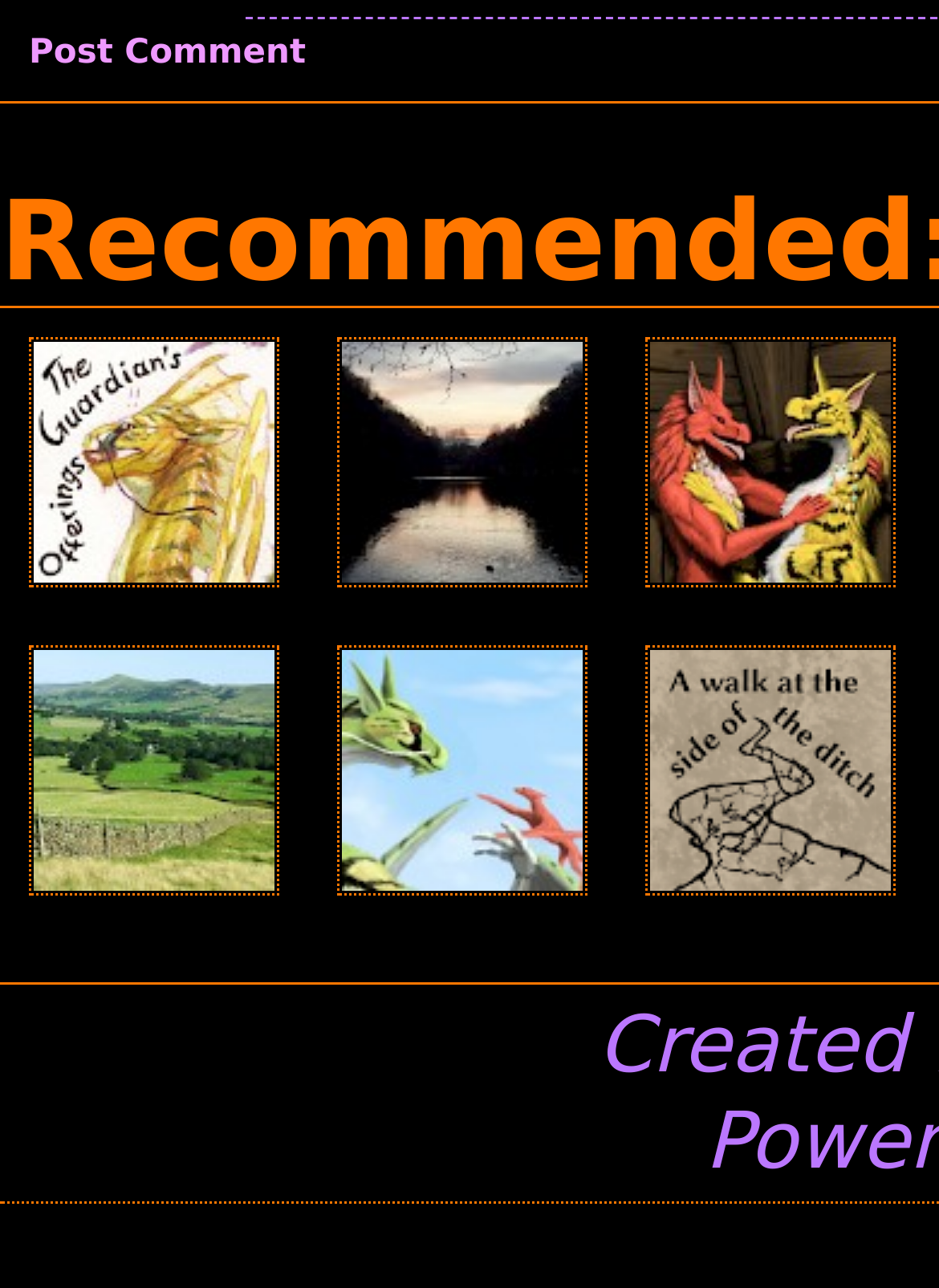Find the bounding box coordinates of the area that needs to be clicked in order to achieve the following instruction: "Explore 'Edale, Peak District'". The coordinates should be specified as four float numbers between 0 and 1, i.e., [left, top, right, bottom].

[0.031, 0.672, 0.297, 0.702]